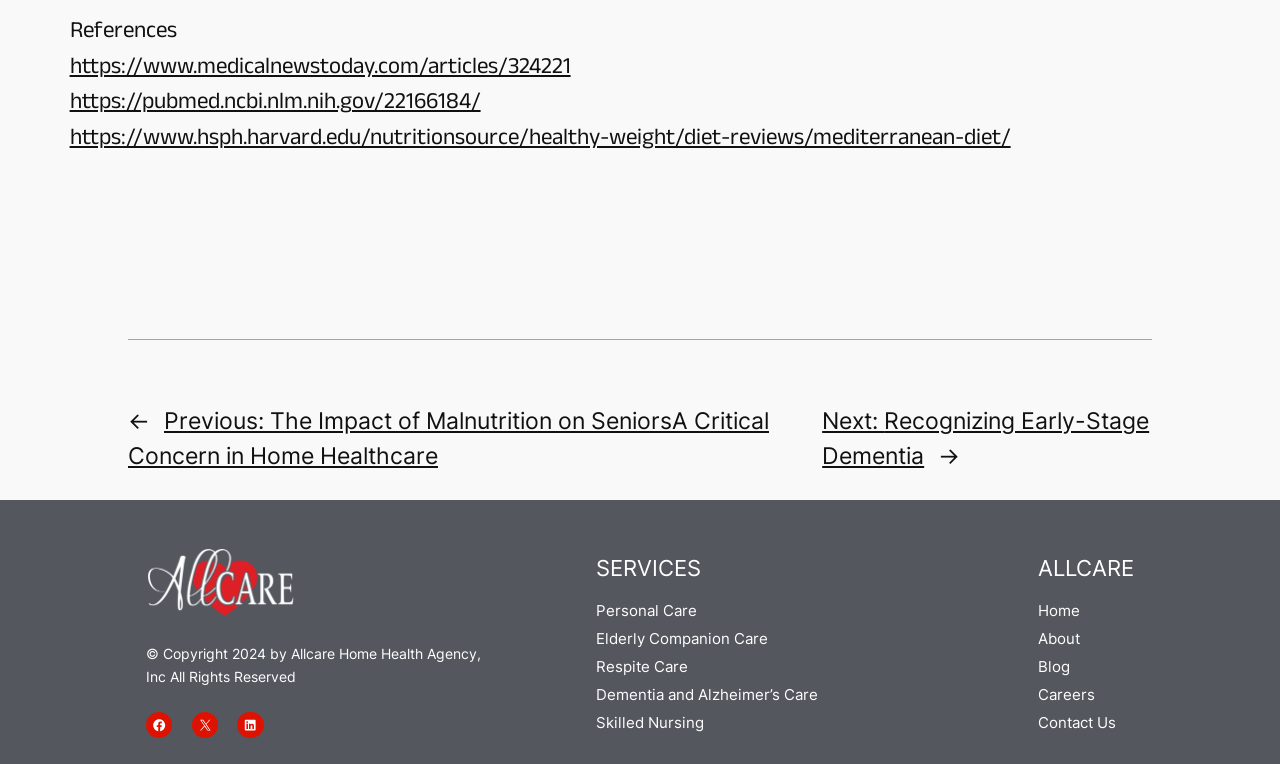Can you find the bounding box coordinates for the element to click on to achieve the instruction: "Visit Facebook page"?

[0.114, 0.932, 0.135, 0.966]